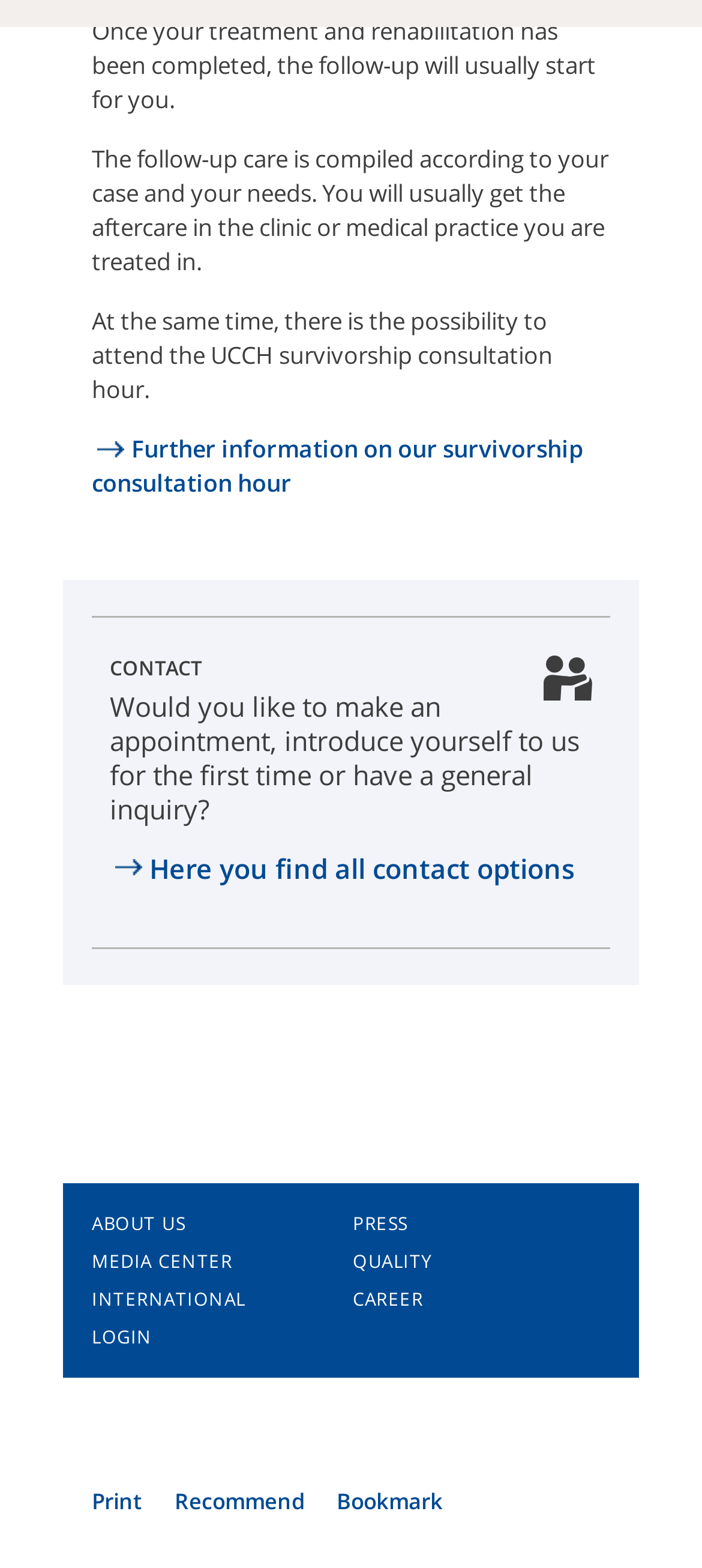Determine the bounding box coordinates of the clickable region to execute the instruction: "View media center". The coordinates should be four float numbers between 0 and 1, denoted as [left, top, right, bottom].

[0.131, 0.792, 0.493, 0.816]